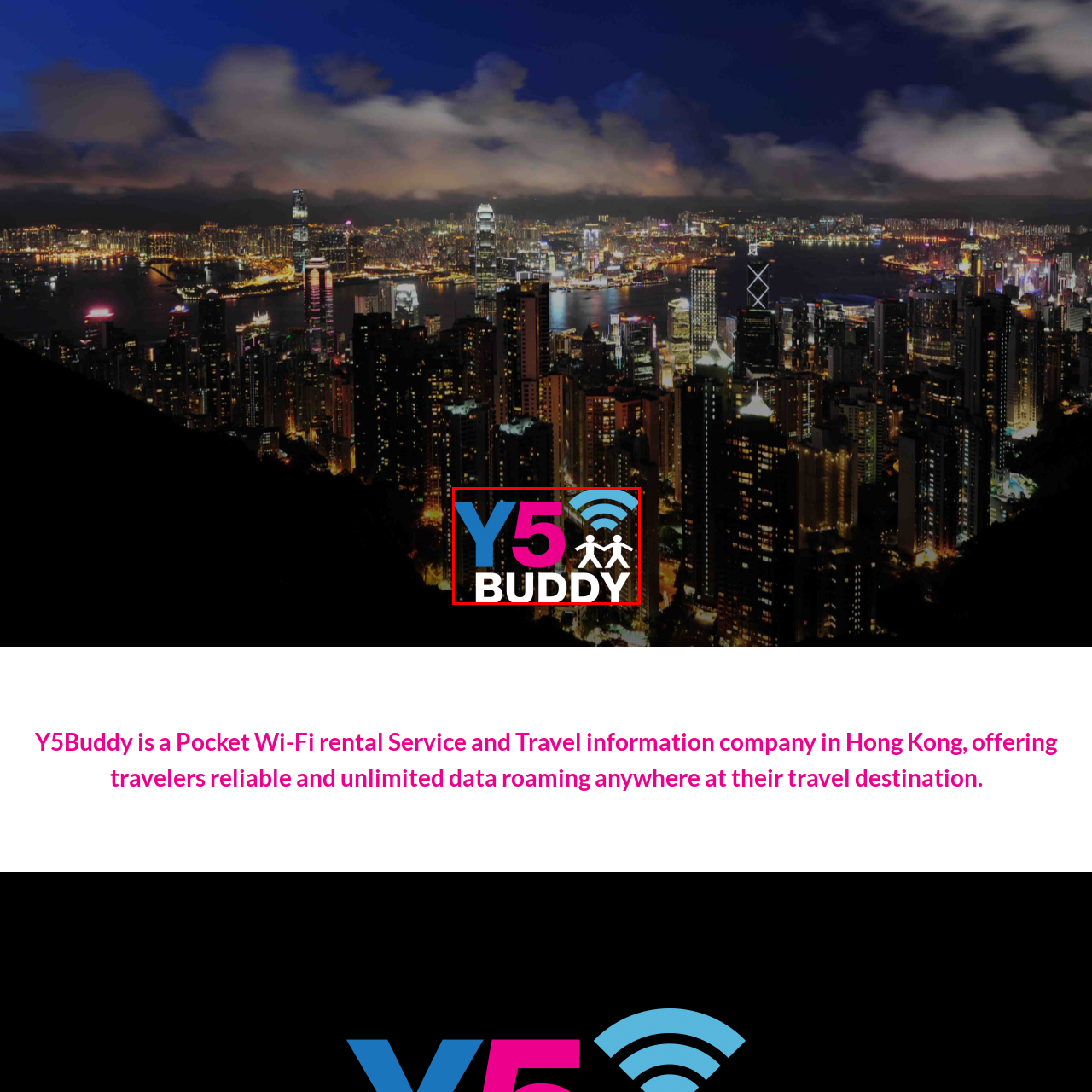Observe the image enclosed by the red border and respond to the subsequent question with a one-word or short phrase:
What is emphasized by the two figures holding hands in the logo?

Connection and companionship